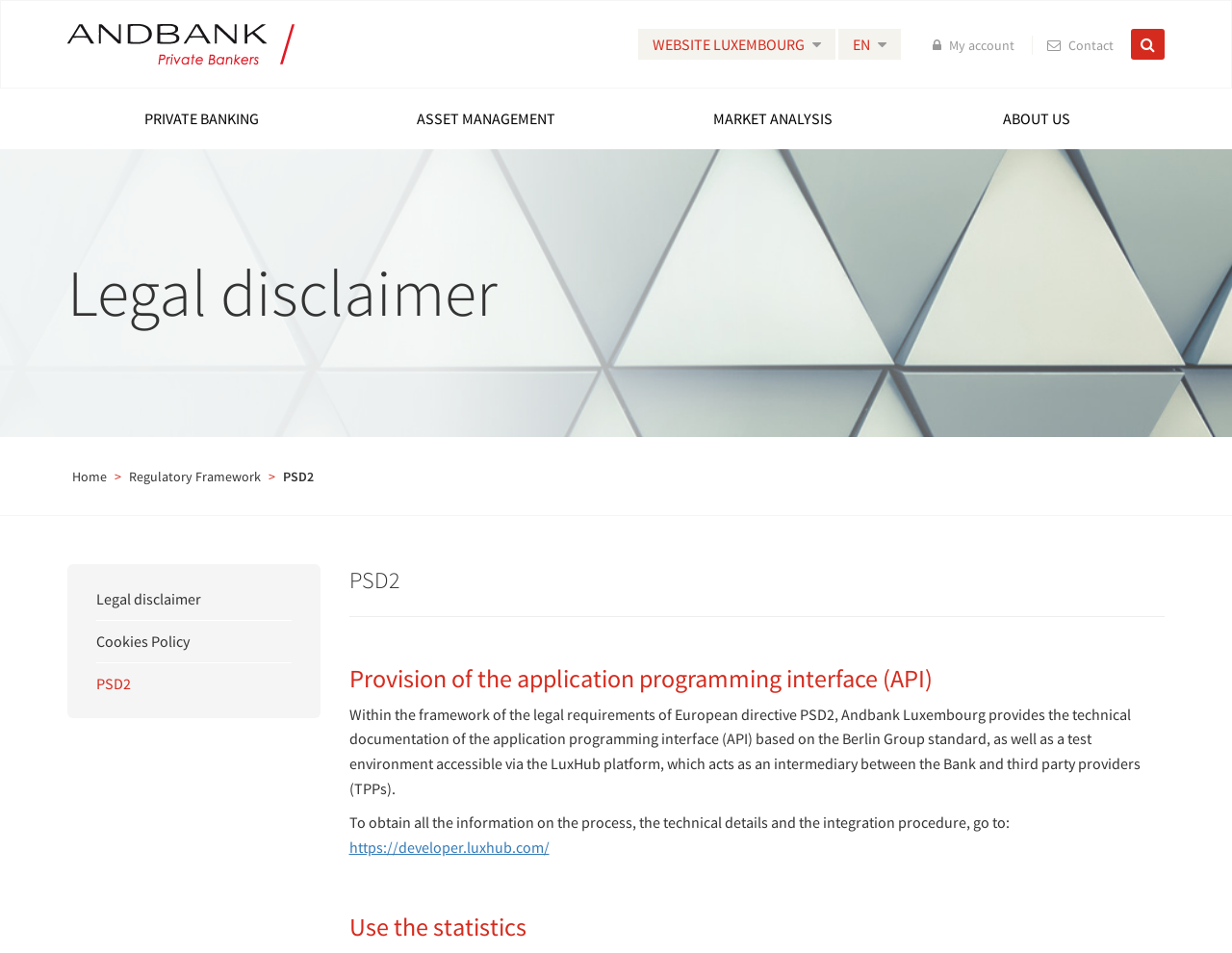From the details in the image, provide a thorough response to the question: What is the link to get more information on the API integration?

I found the link to get more information on the API integration by looking at the link 'https://developer.luxhub.com/' which is located in the main content area of the webpage, following the text 'To obtain all the information on the process, the technical details and the integration procedure, go to:'